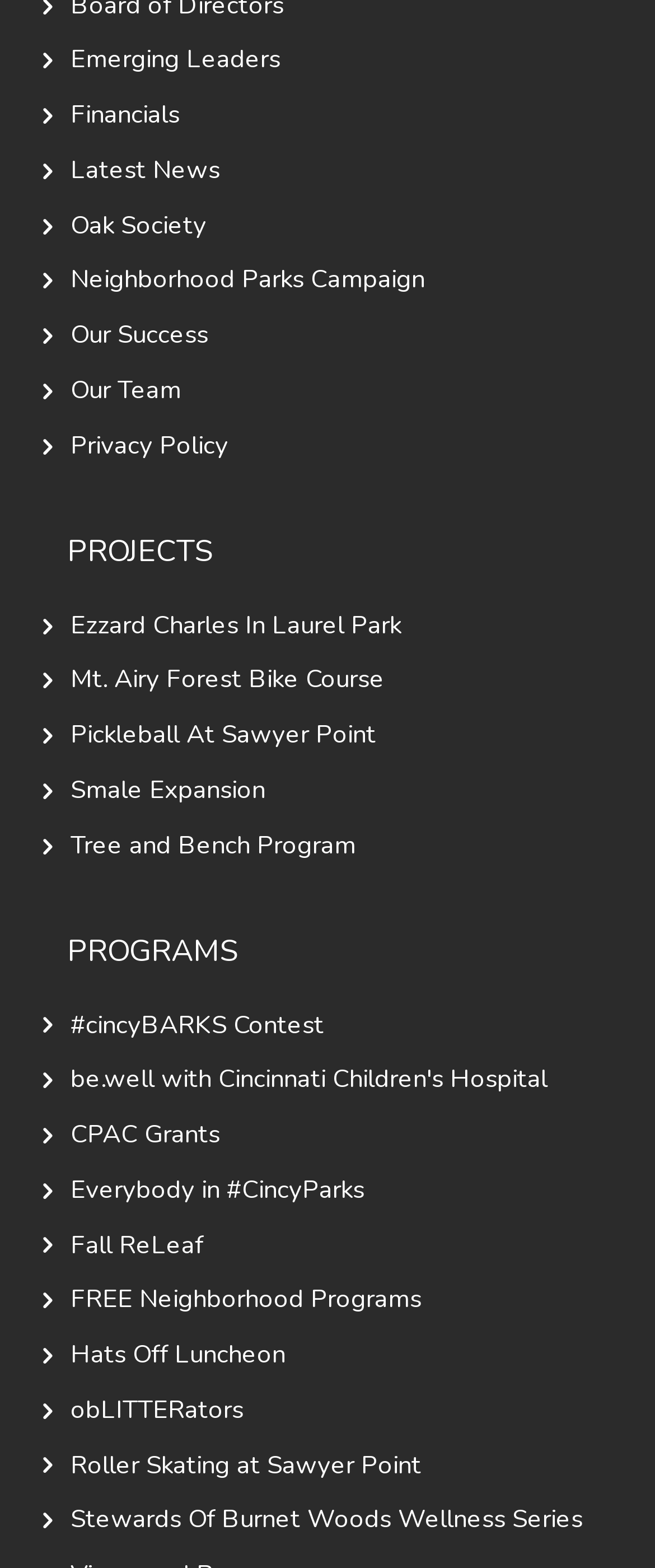What is the last program listed on the webpage?
Provide a short answer using one word or a brief phrase based on the image.

Stewards Of Burnet Woods Wellness Series